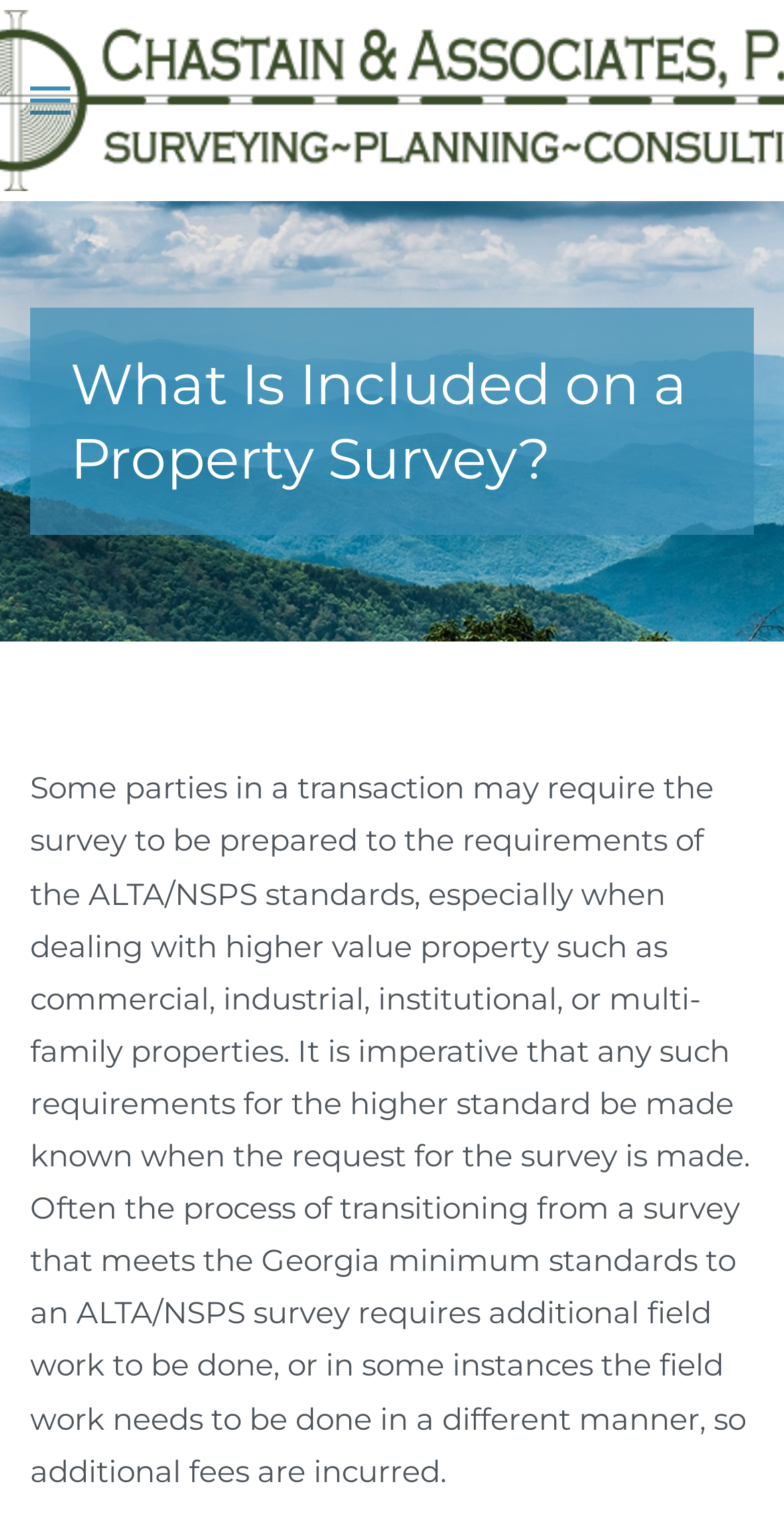Identify the bounding box coordinates for the UI element described as follows: "aria-label="Open menu"". Ensure the coordinates are four float numbers between 0 and 1, formatted as [left, top, right, bottom].

[0.038, 0.0, 0.09, 0.132]